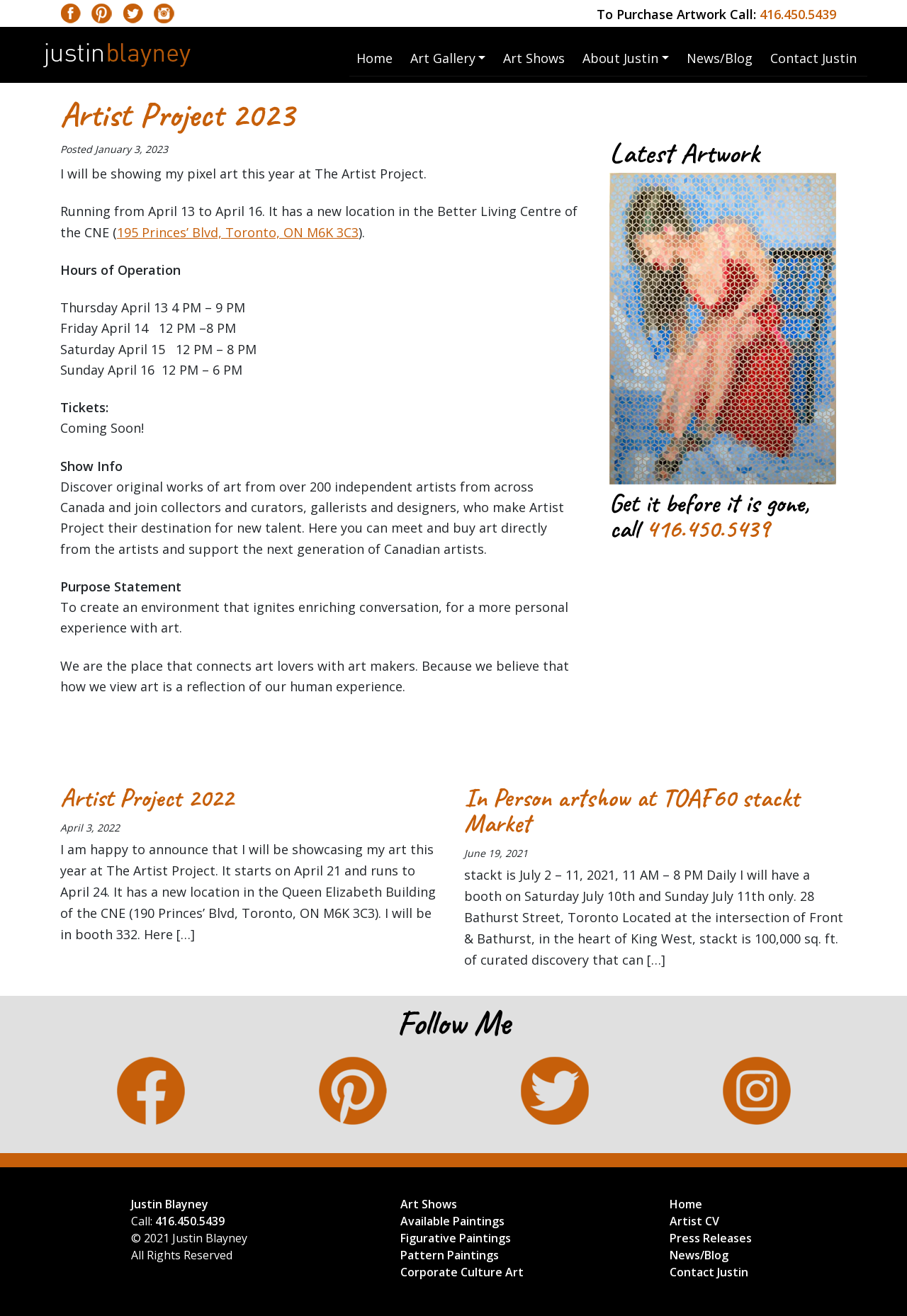Respond with a single word or phrase to the following question:
What is the artist's name?

Justin Blayney